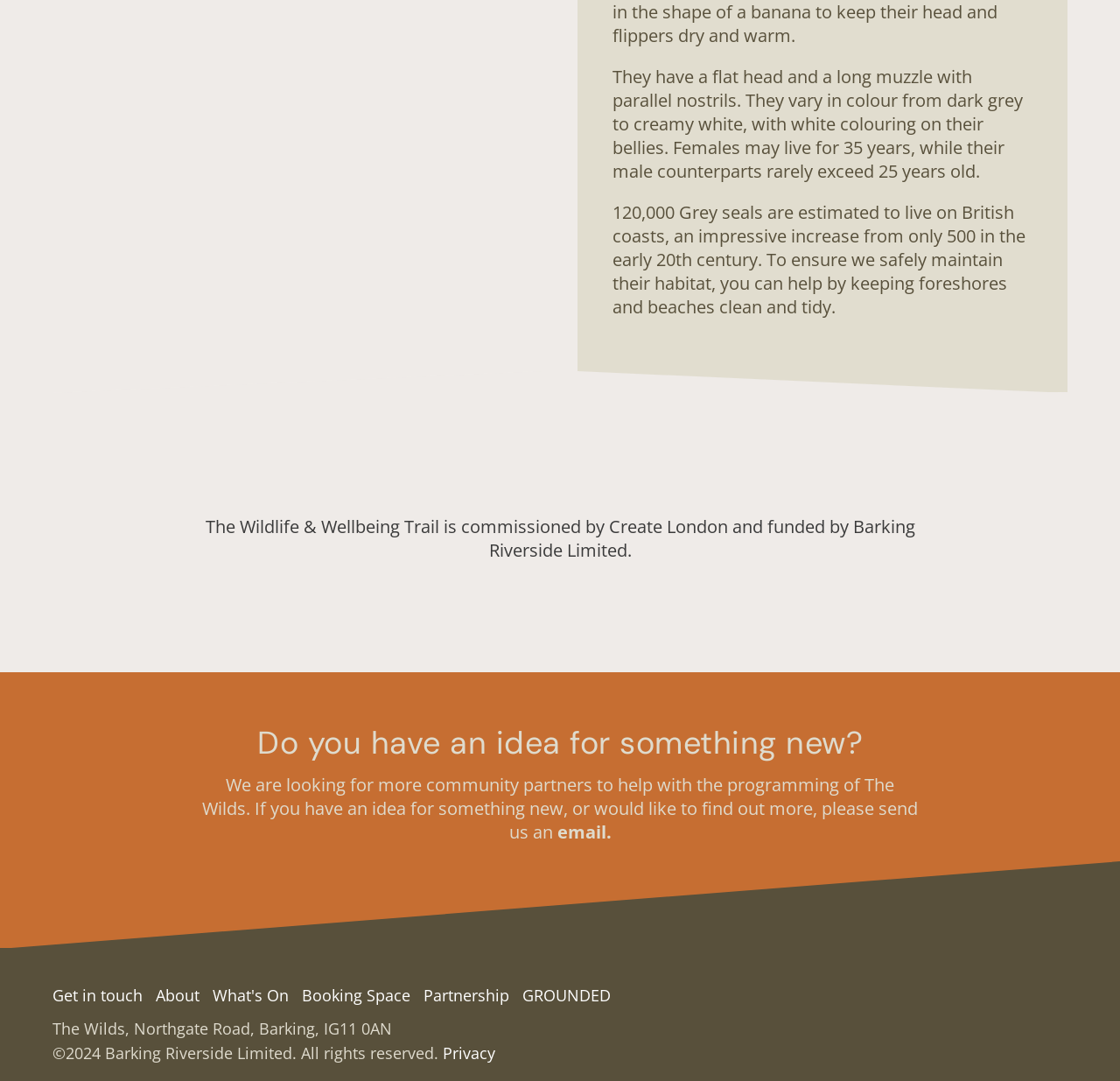Please identify the bounding box coordinates of the element's region that should be clicked to execute the following instruction: "Get in touch". The bounding box coordinates must be four float numbers between 0 and 1, i.e., [left, top, right, bottom].

[0.047, 0.91, 0.127, 0.932]